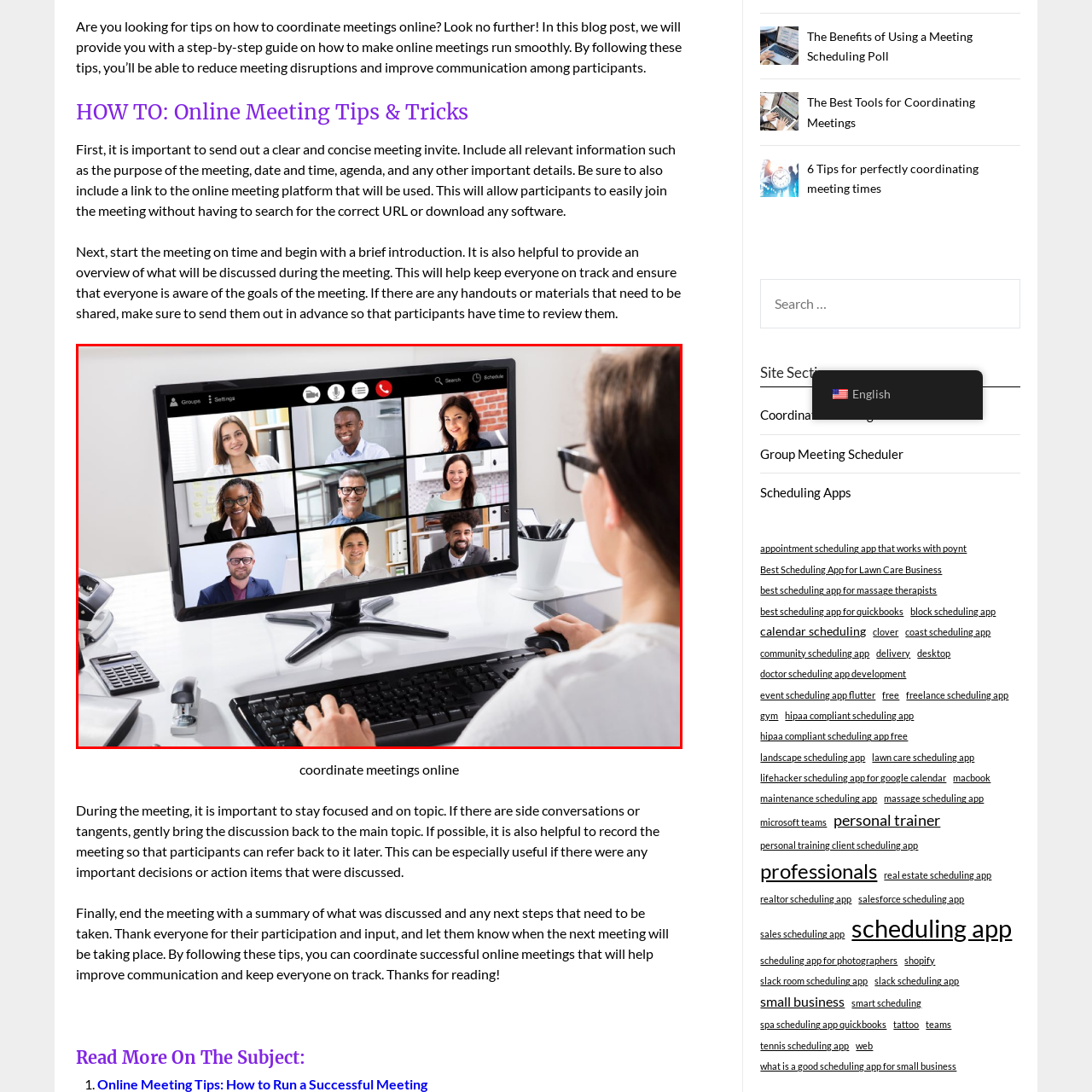Observe the image segment inside the red bounding box and answer concisely with a single word or phrase: What type of equipment is on the desk?

Office equipment